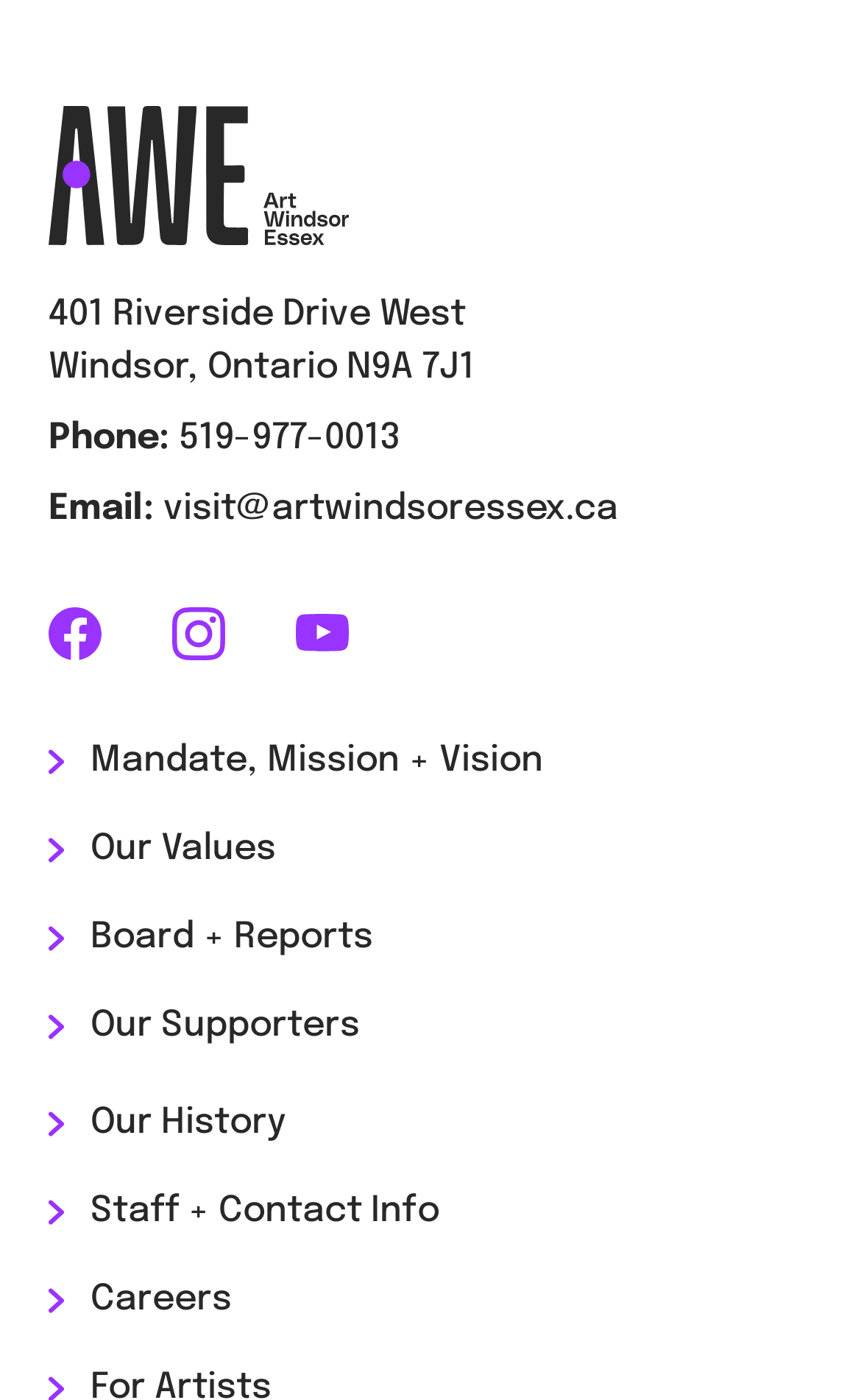Respond to the question with just a single word or phrase: 
What is the phone number of Art Windsor-Essex?

519-977-0013